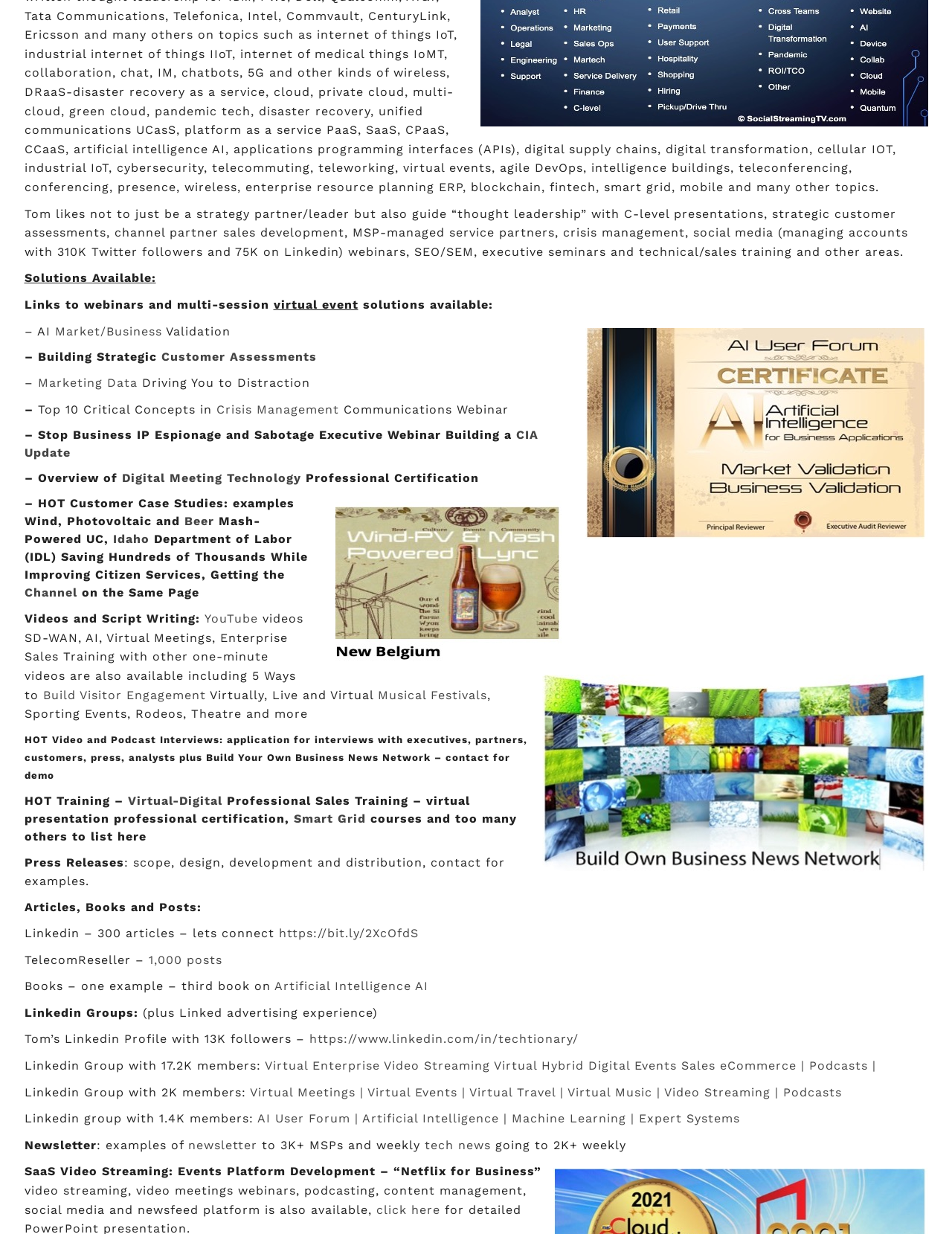Determine the bounding box coordinates of the region I should click to achieve the following instruction: "Watch 'Communications Webinar'". Ensure the bounding box coordinates are four float numbers between 0 and 1, i.e., [left, top, right, bottom].

[0.356, 0.326, 0.534, 0.337]